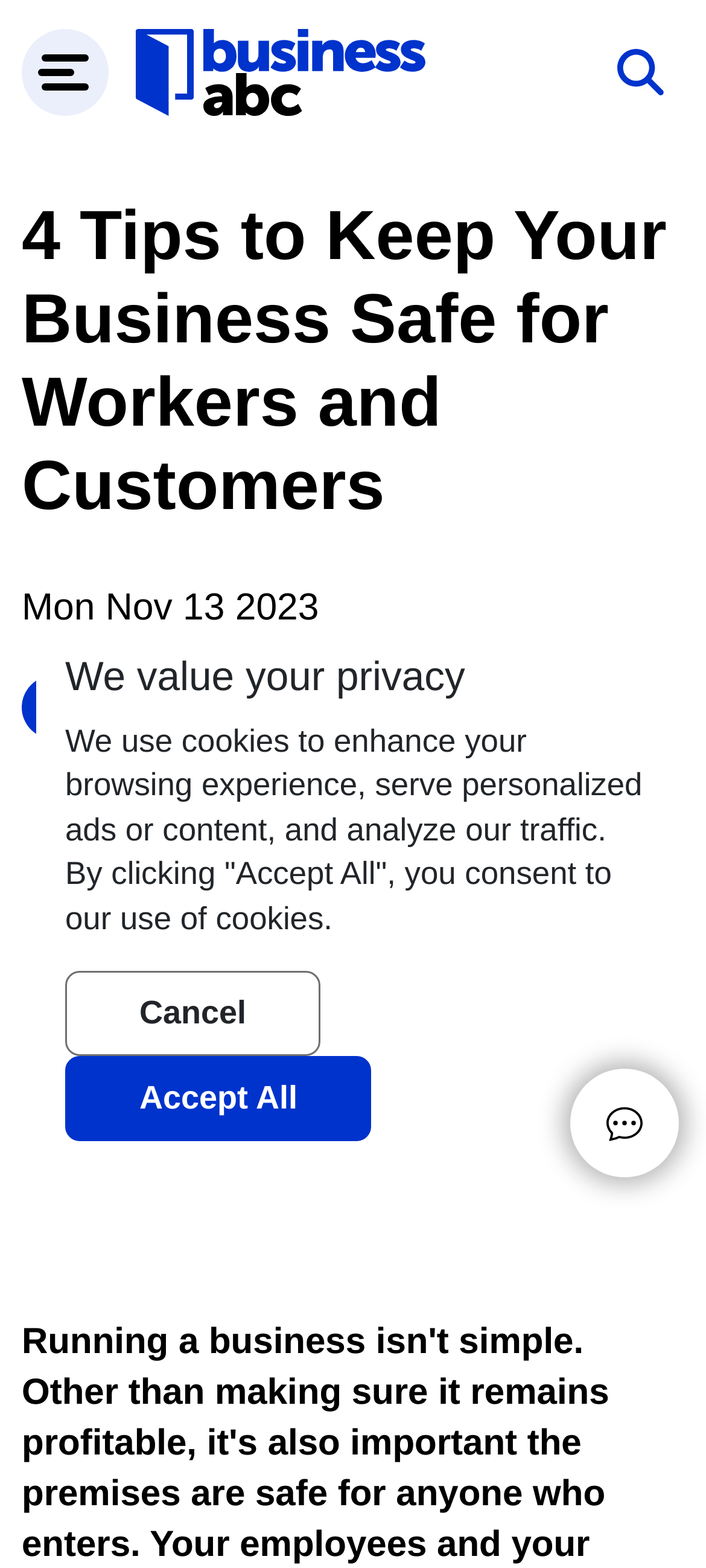Extract the primary header of the webpage and generate its text.

4 Tips to Keep Your Business Safe for Workers and Customers